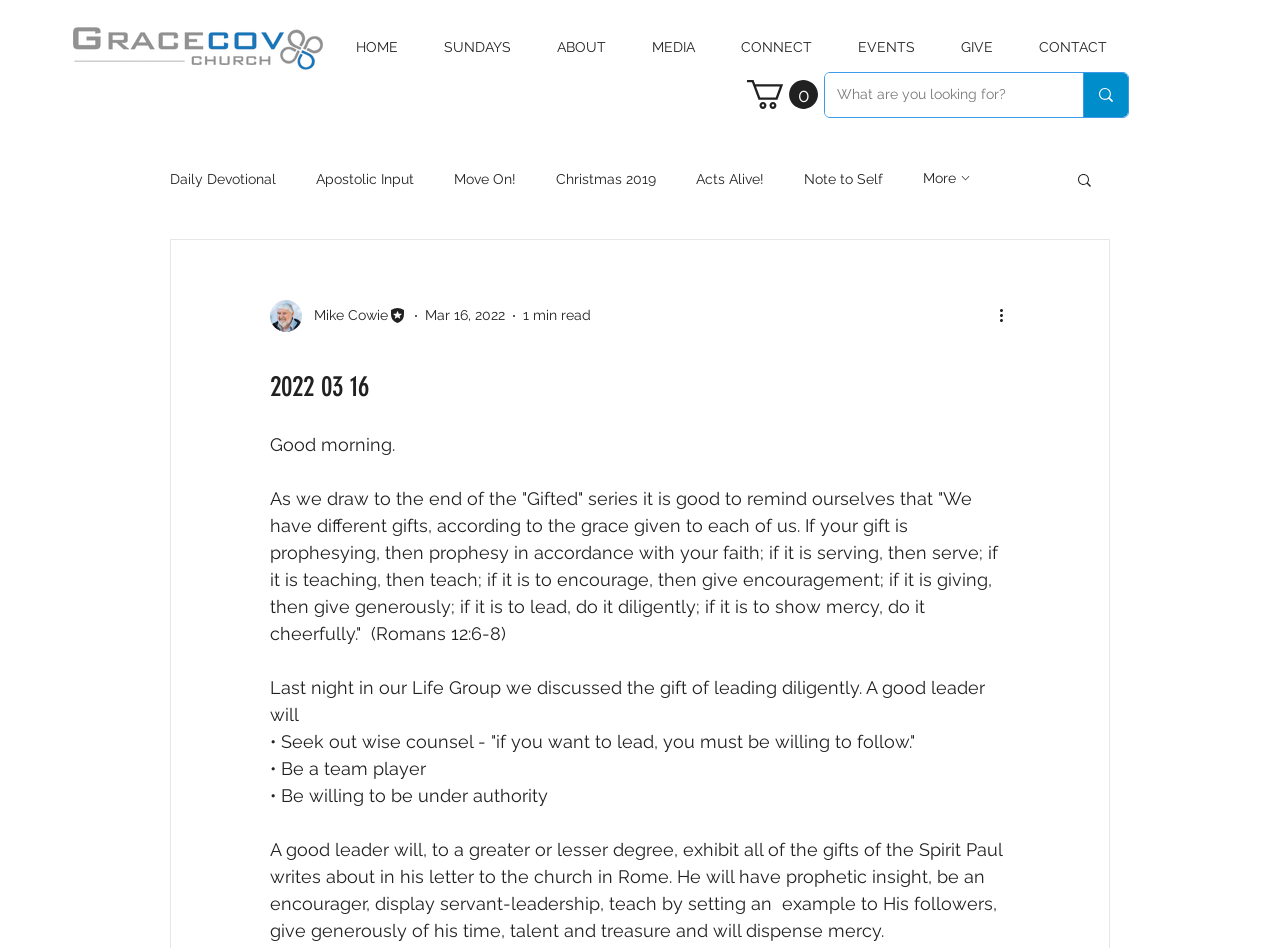Can you identify the bounding box coordinates of the clickable region needed to carry out this instruction: 'Search for something'? The coordinates should be four float numbers within the range of 0 to 1, stated as [left, top, right, bottom].

[0.645, 0.077, 0.881, 0.123]